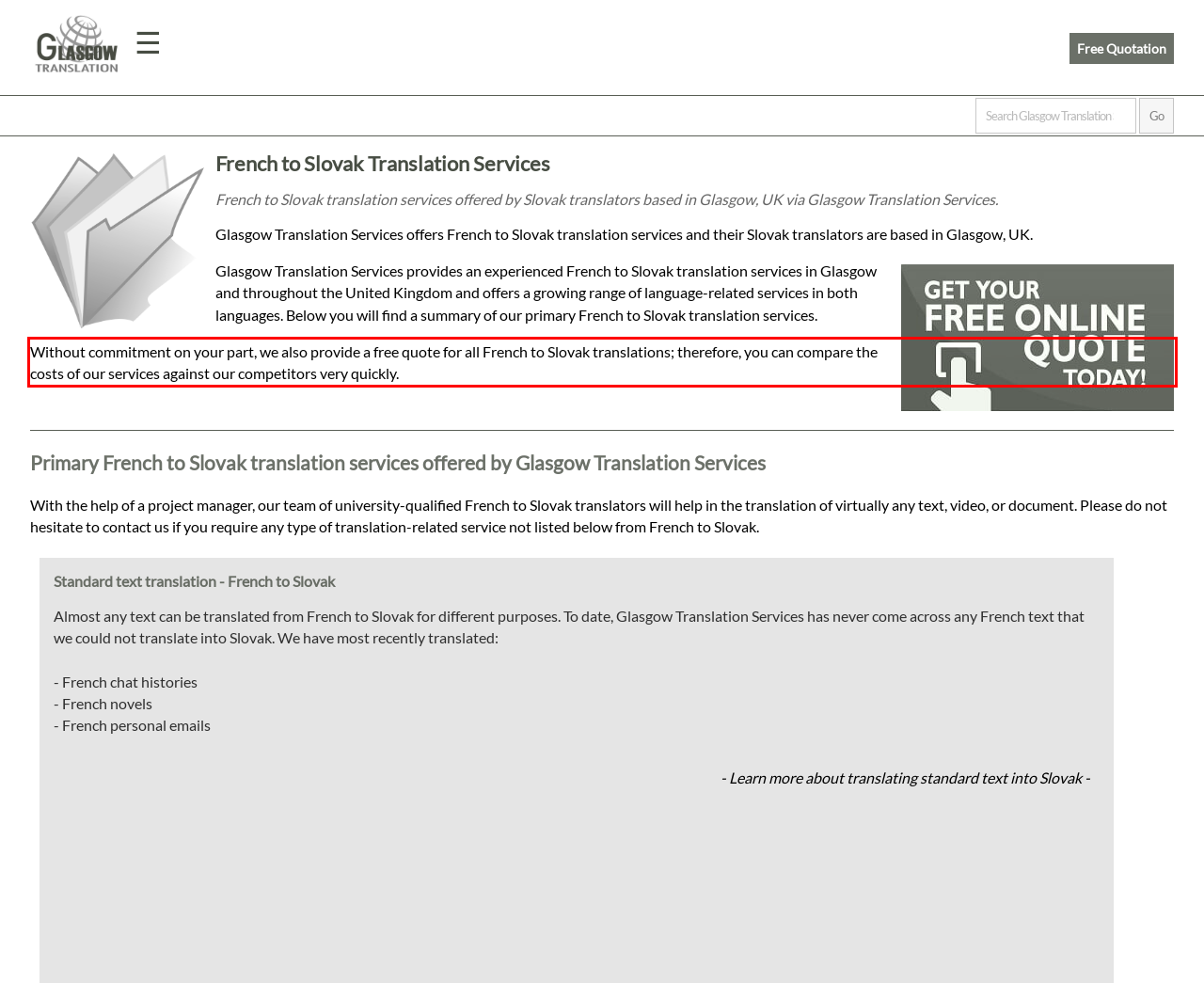Please examine the screenshot of the webpage and read the text present within the red rectangle bounding box.

Without commitment on your part, we also provide a free quote for all French to Slovak translations; therefore, you can compare the costs of our services against our competitors very quickly.